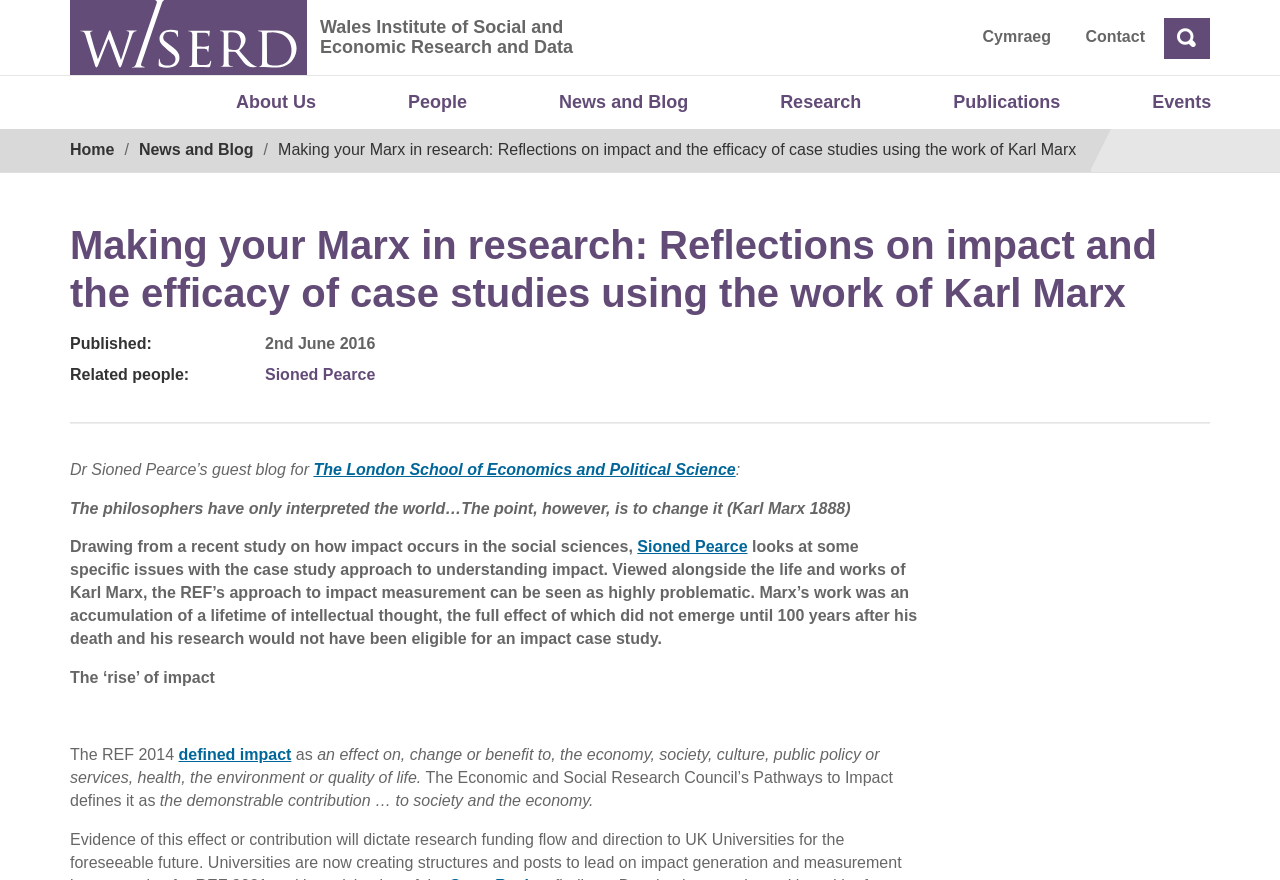Locate the bounding box coordinates for the element described below: "Sioned Pearce". The coordinates must be four float values between 0 and 1, formatted as [left, top, right, bottom].

[0.207, 0.416, 0.293, 0.435]